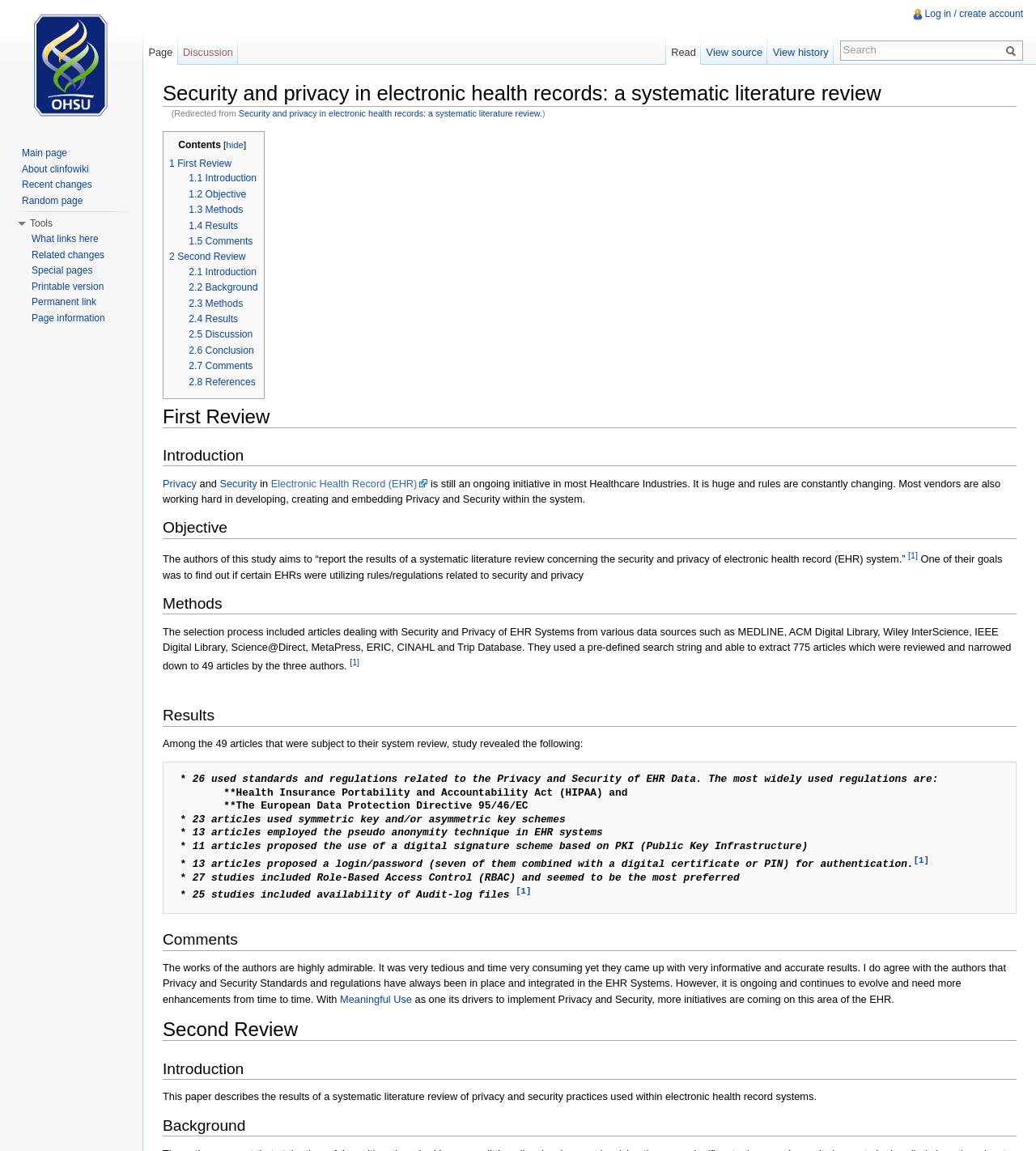Describe all the key features of the webpage in detail.

This webpage is about a systematic literature review on security and privacy in electronic health records. At the top, there is a heading that displays the title of the review, "Security and privacy in electronic health records: a systematic literature review." Below this, there is a link to redirect to the original page and a "Jump to" section with links to navigation, search, and other options.

The main content of the page is divided into sections, each with its own heading. The first section is "First Review," which contains several subheadings, including "Introduction," "Objective," "Methods," "Results," and "Comments." Under each subheading, there is a brief description or summary of the relevant information.

The "Introduction" section provides a brief overview of electronic health records (EHRs) and their importance in the healthcare industry. The "Objective" section states the aim of the study, which is to report the results of a systematic literature review concerning the security and privacy of EHR systems. The "Methods" section describes the selection process of articles, which included searching various databases and narrowing down the results to 49 articles. The "Results" section presents the findings of the study, including the use of standards and regulations related to privacy and security, symmetric and asymmetric key schemes, pseudo anonymity techniques, digital signature schemes, and role-based access control. The "Comments" section provides a brief commentary on the study, praising the authors' work and highlighting the importance of privacy and security standards in EHR systems.

The second section is "Second Review," which also contains subheadings, including "Introduction," "Background," and others. This section appears to provide a similar review of the literature on security and privacy in EHR systems.

Throughout the page, there are links to references, such as [1], which are denoted by superscript numbers. There are also links to other pages, such as "Meaningful Use," which is related to the implementation of privacy and security in EHR systems.

At the bottom of the page, there are navigation links to "Personal tools," "Namespaces," and "Views," which provide access to other features and options on the website.